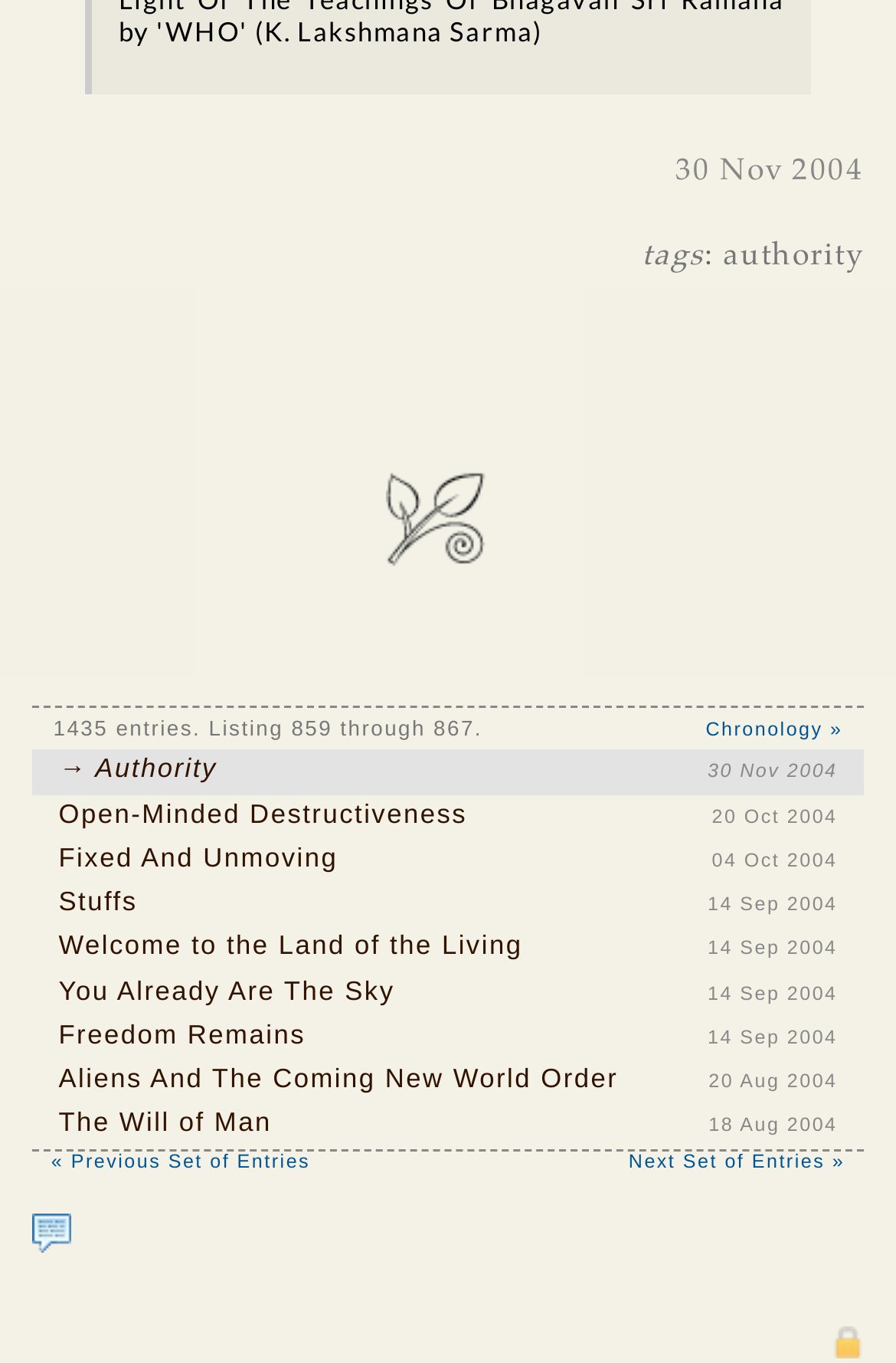Please determine the bounding box coordinates of the element's region to click for the following instruction: "Go to authority".

[0.806, 0.176, 0.964, 0.201]